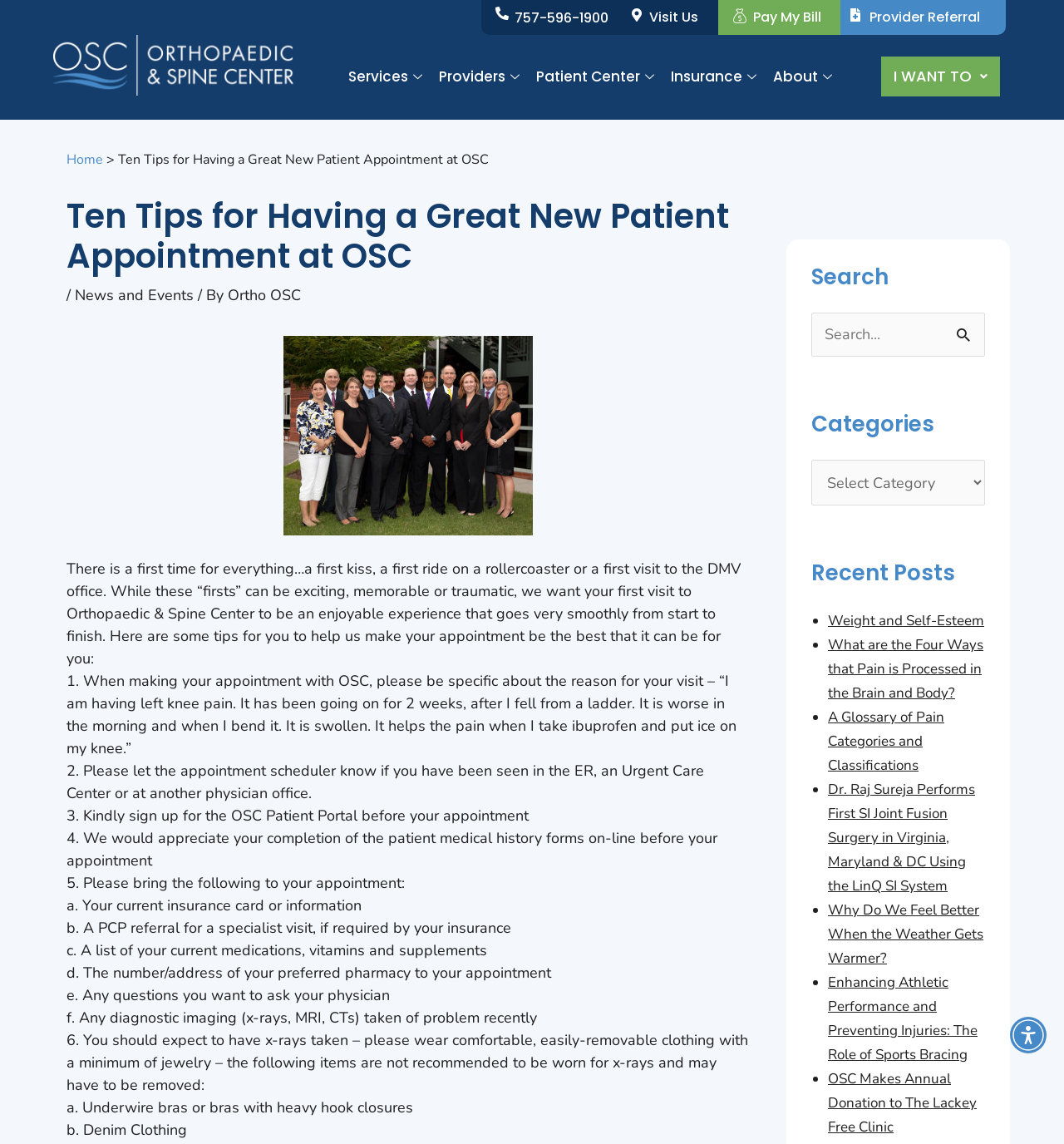Determine the bounding box coordinates of the region to click in order to accomplish the following instruction: "Search for something". Provide the coordinates as four float numbers between 0 and 1, specifically [left, top, right, bottom].

[0.762, 0.274, 0.926, 0.312]